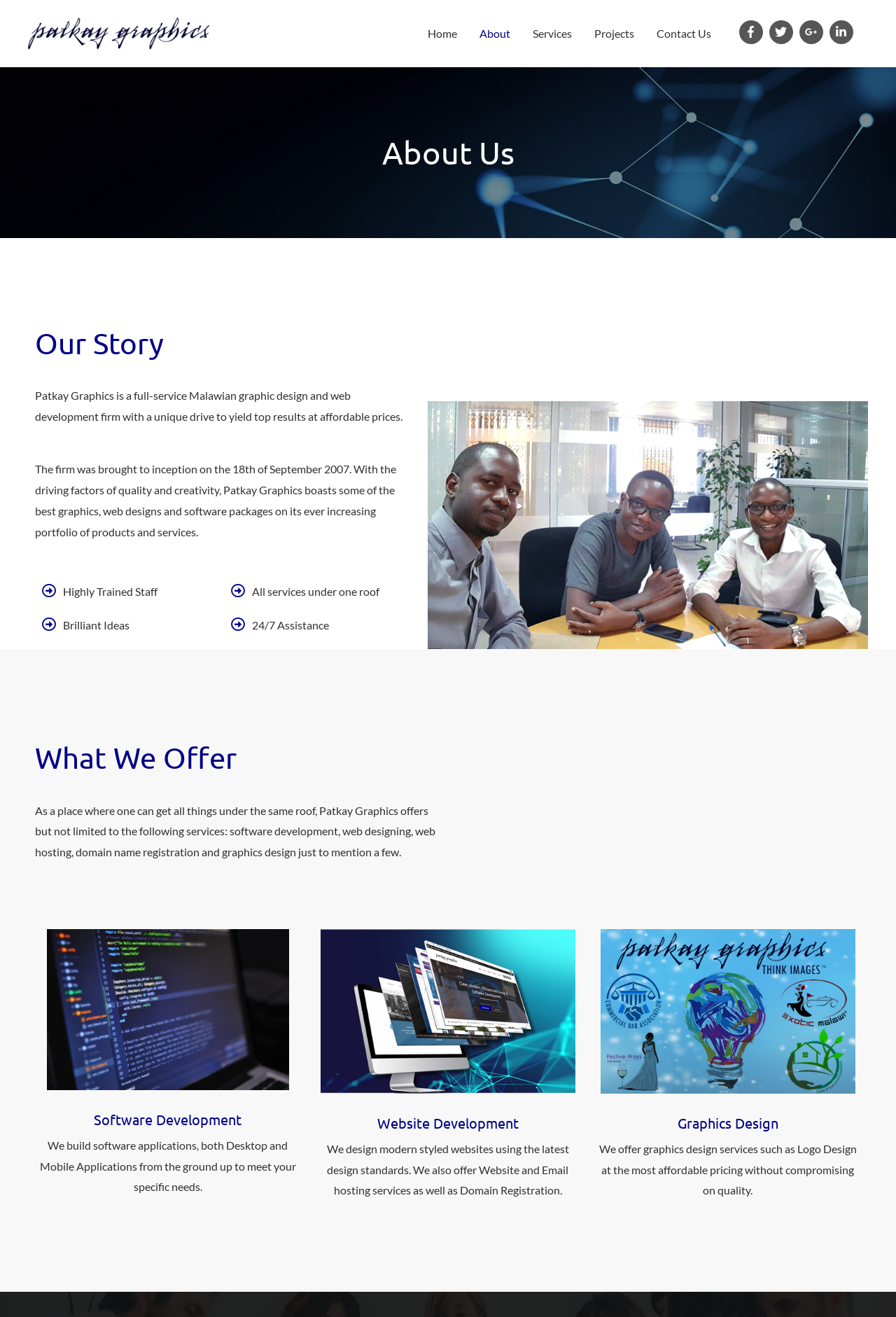Locate the UI element that matches the description Contact Us in the webpage screenshot. Return the bounding box coordinates in the format (top-left x, top-left y, bottom-right x, bottom-right y), with values ranging from 0 to 1.

[0.72, 0.009, 0.806, 0.043]